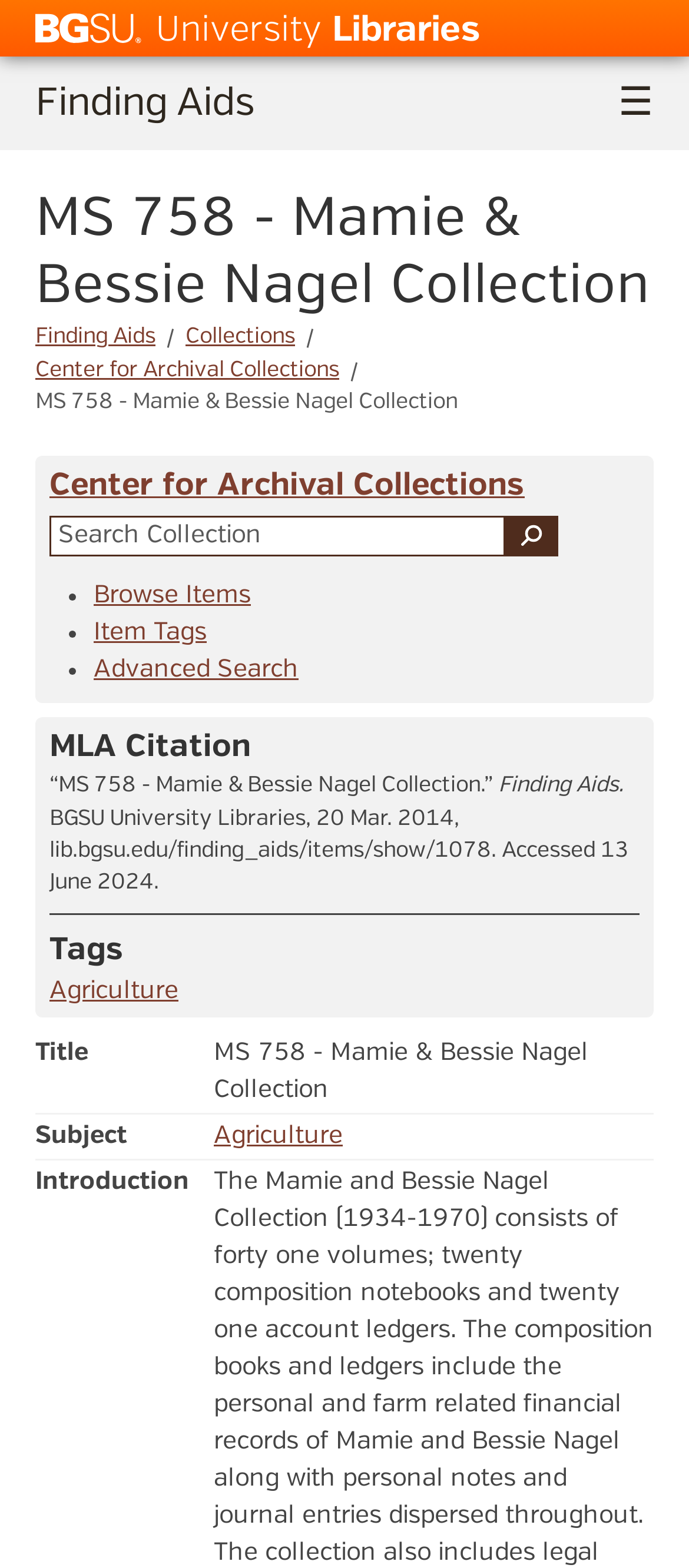Can you find and provide the title of the webpage?

MS 758 - Mamie & Bessie Nagel Collection